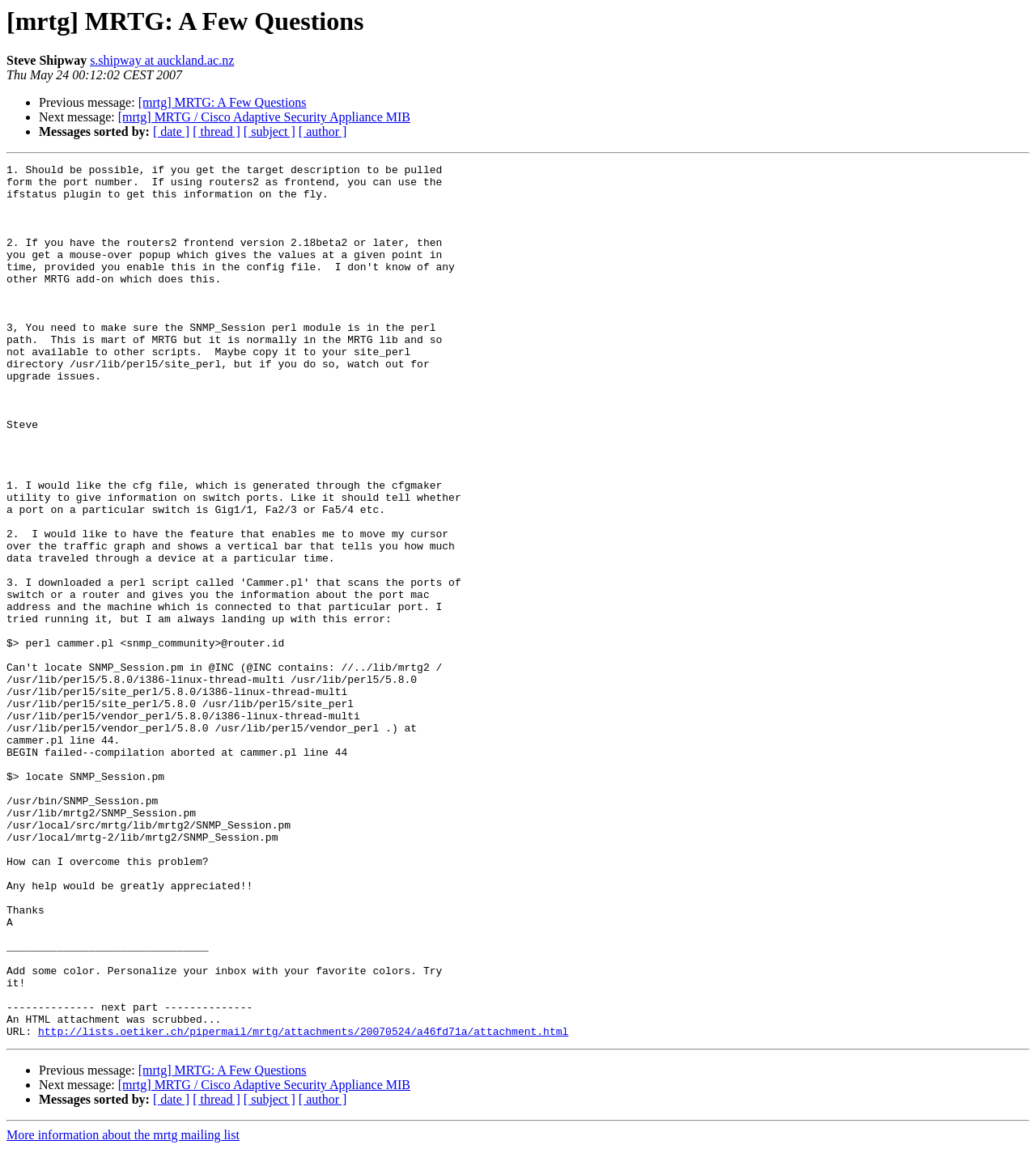What are the options to sort messages by?
Look at the webpage screenshot and answer the question with a detailed explanation.

The options to sort messages by can be found in the links '[ date ]', '[ thread ]', '[ subject ]', and '[ author ]' located in the middle of the webpage, which suggest that messages can be sorted by date, thread, subject, or author.